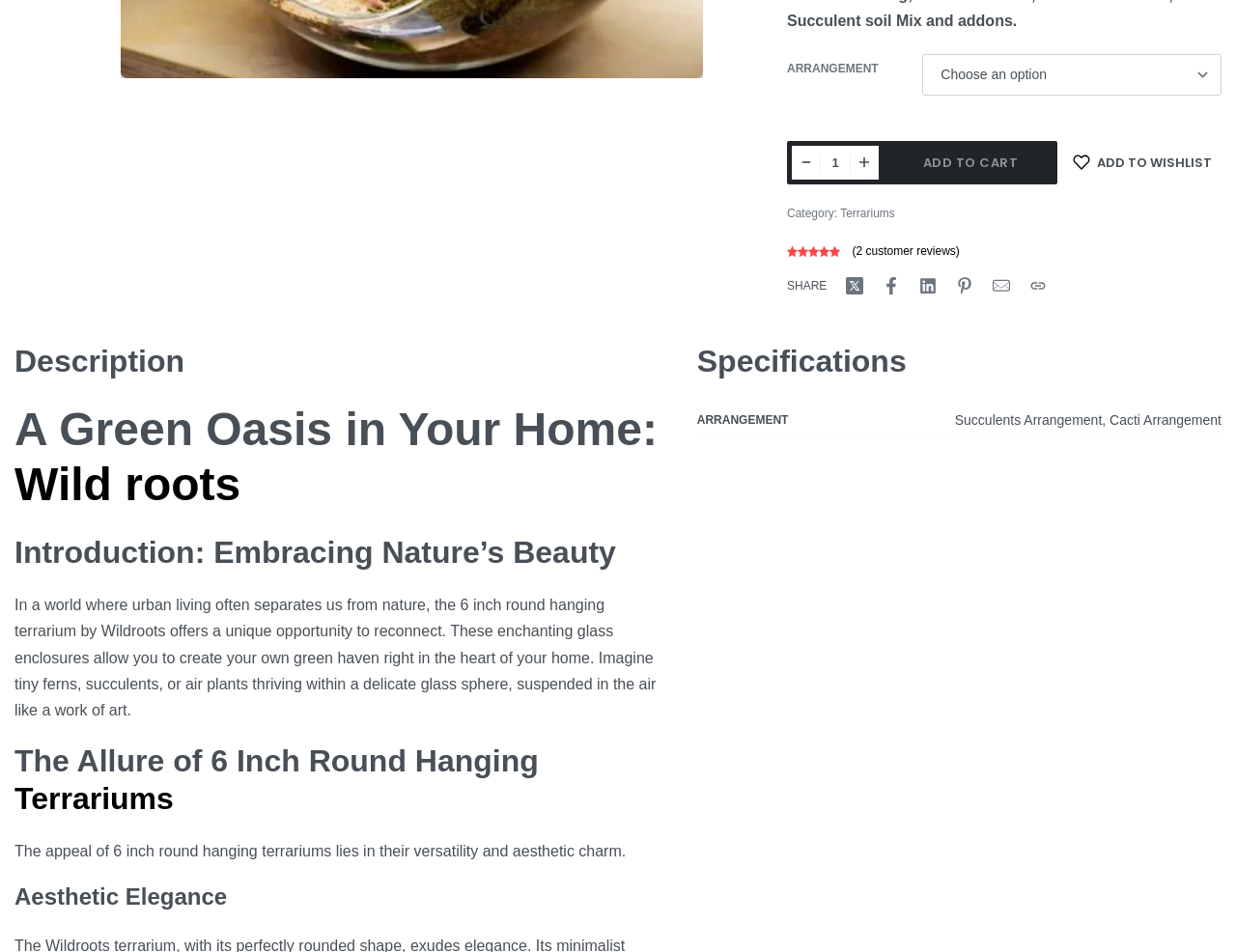Predict the bounding box coordinates for the UI element described as: "Partner with us". The coordinates should be four float numbers between 0 and 1, presented as [left, top, right, bottom].

[0.324, 0.48, 0.392, 0.503]